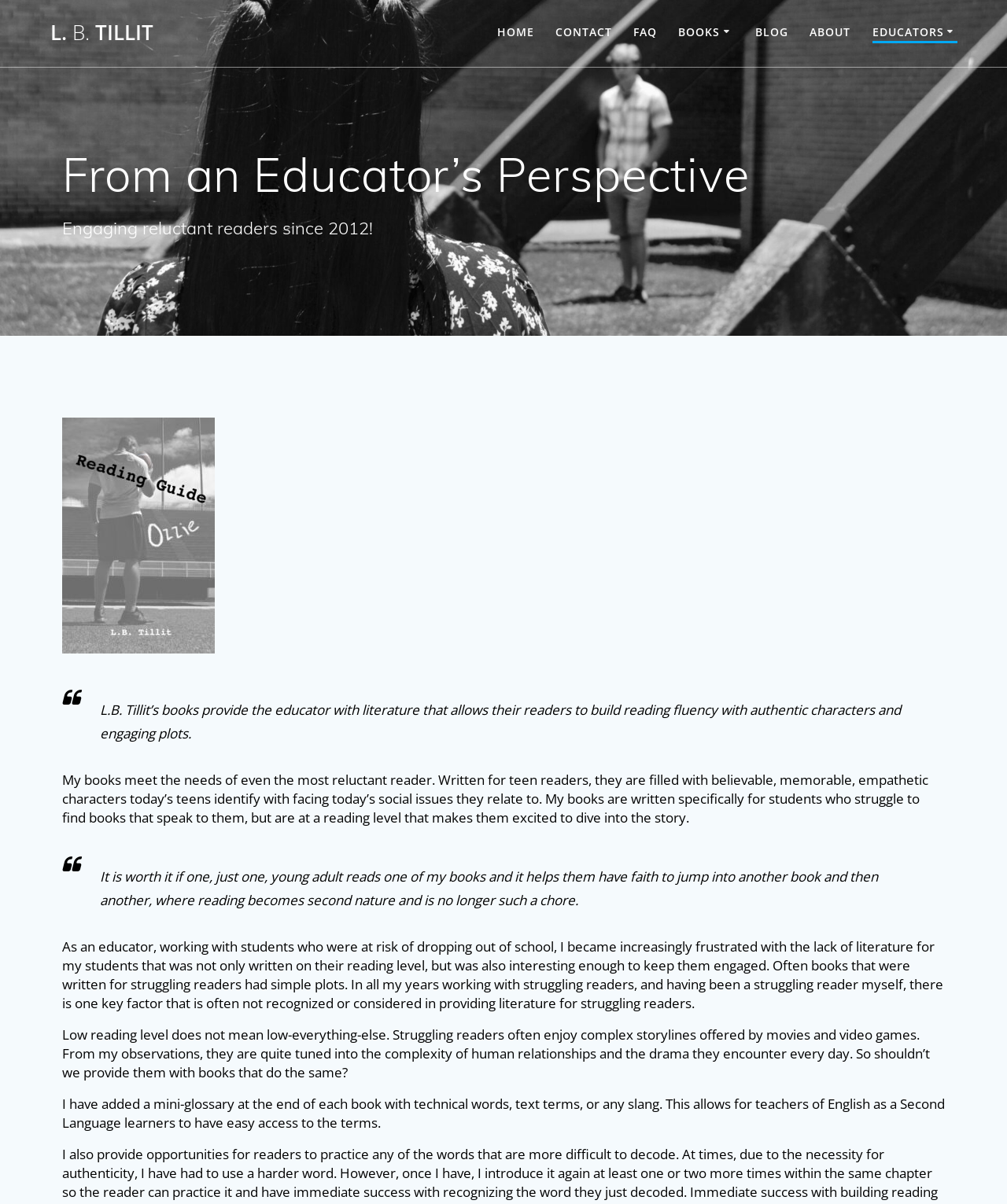Please give a one-word or short phrase response to the following question: 
What is the author's motivation for writing books?

To help students